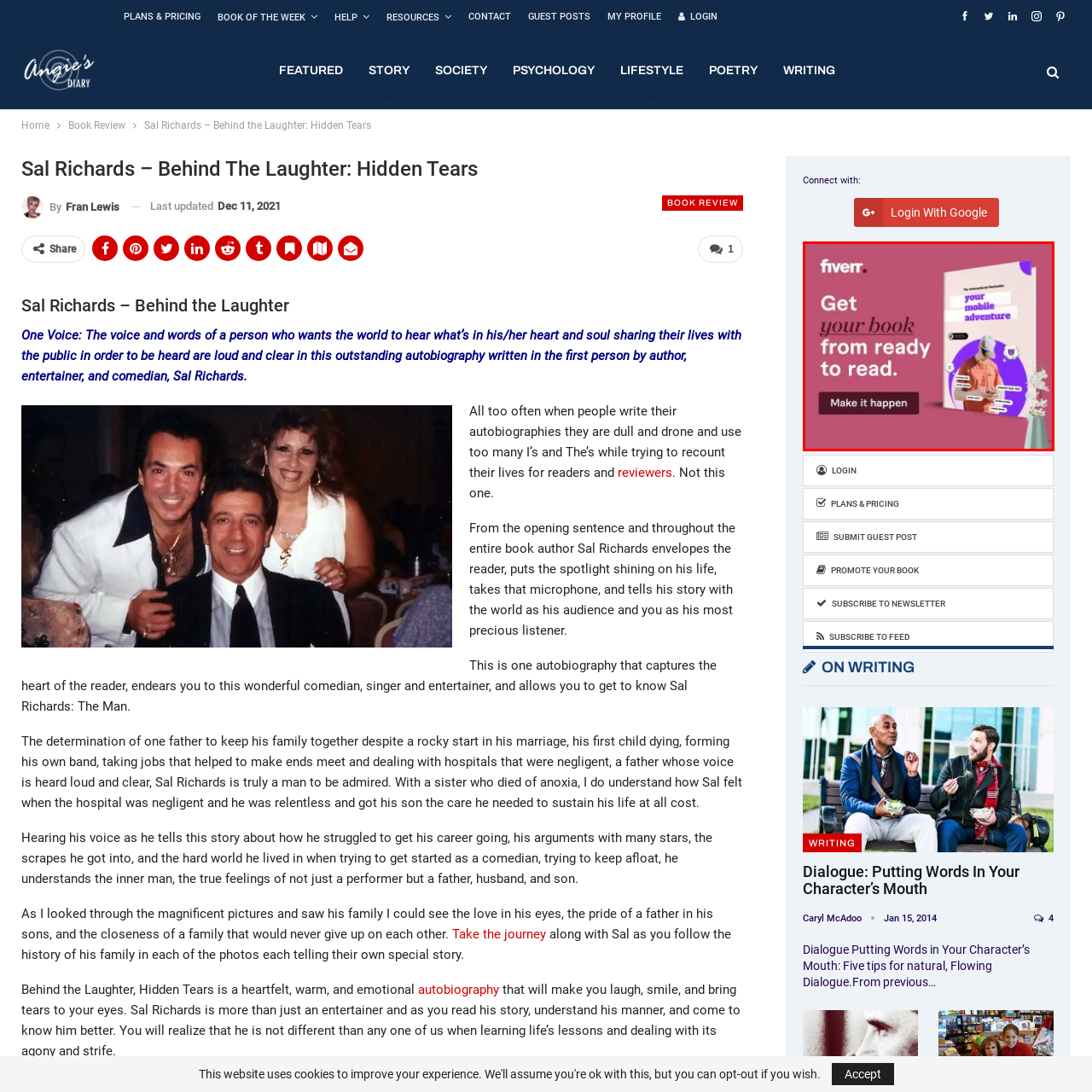What is written on the book cover?
Analyze the image surrounded by the red bounding box and answer the question in detail.

The book cover in the image features the title 'The Intentional Entrepreneur: Your Mobile Adventure', which suggests that the book is related to entrepreneurship and mobile technology.